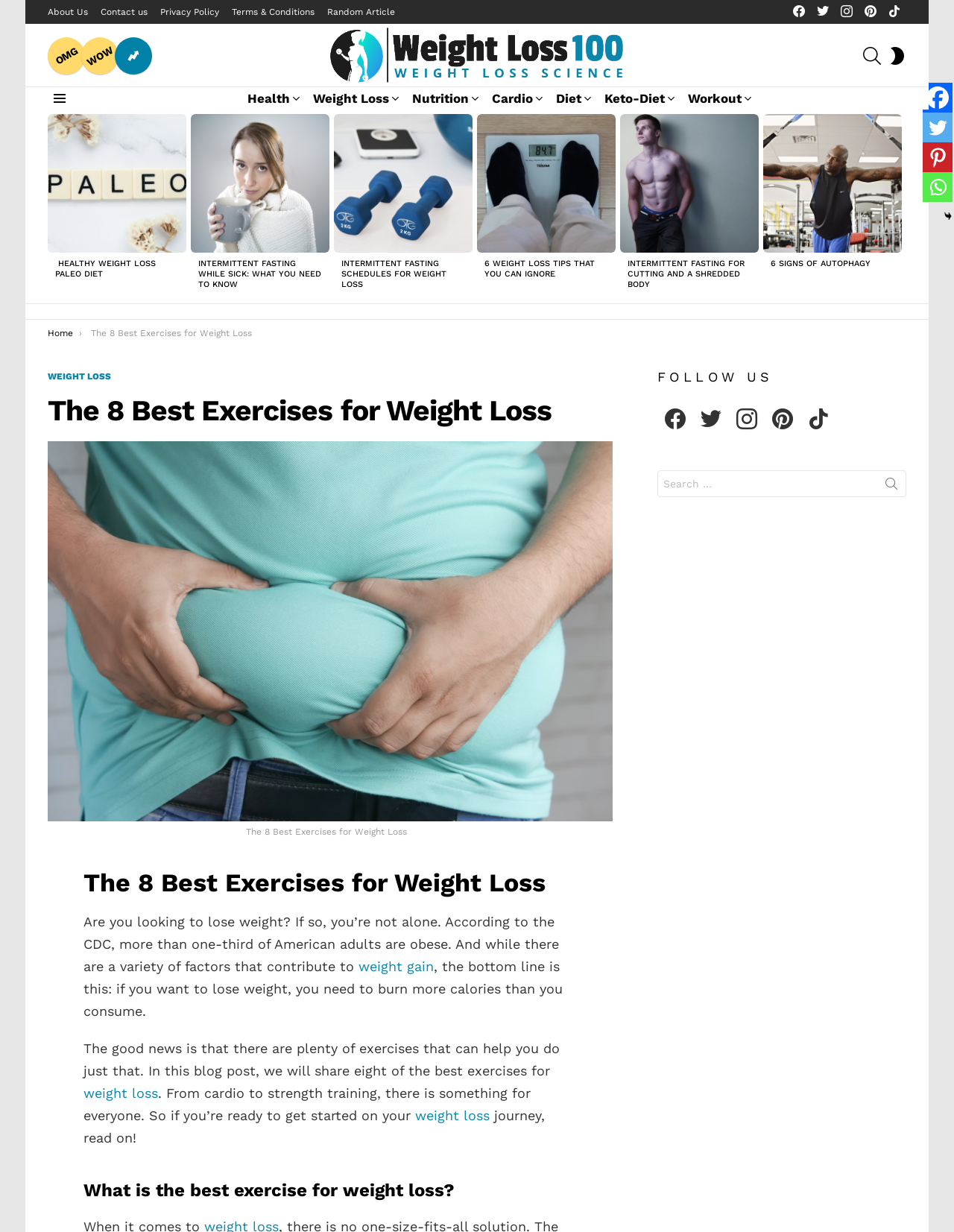Answer the question with a brief word or phrase:
What is the purpose of the button '  SWITCH SKIN'?

To switch the website's skin